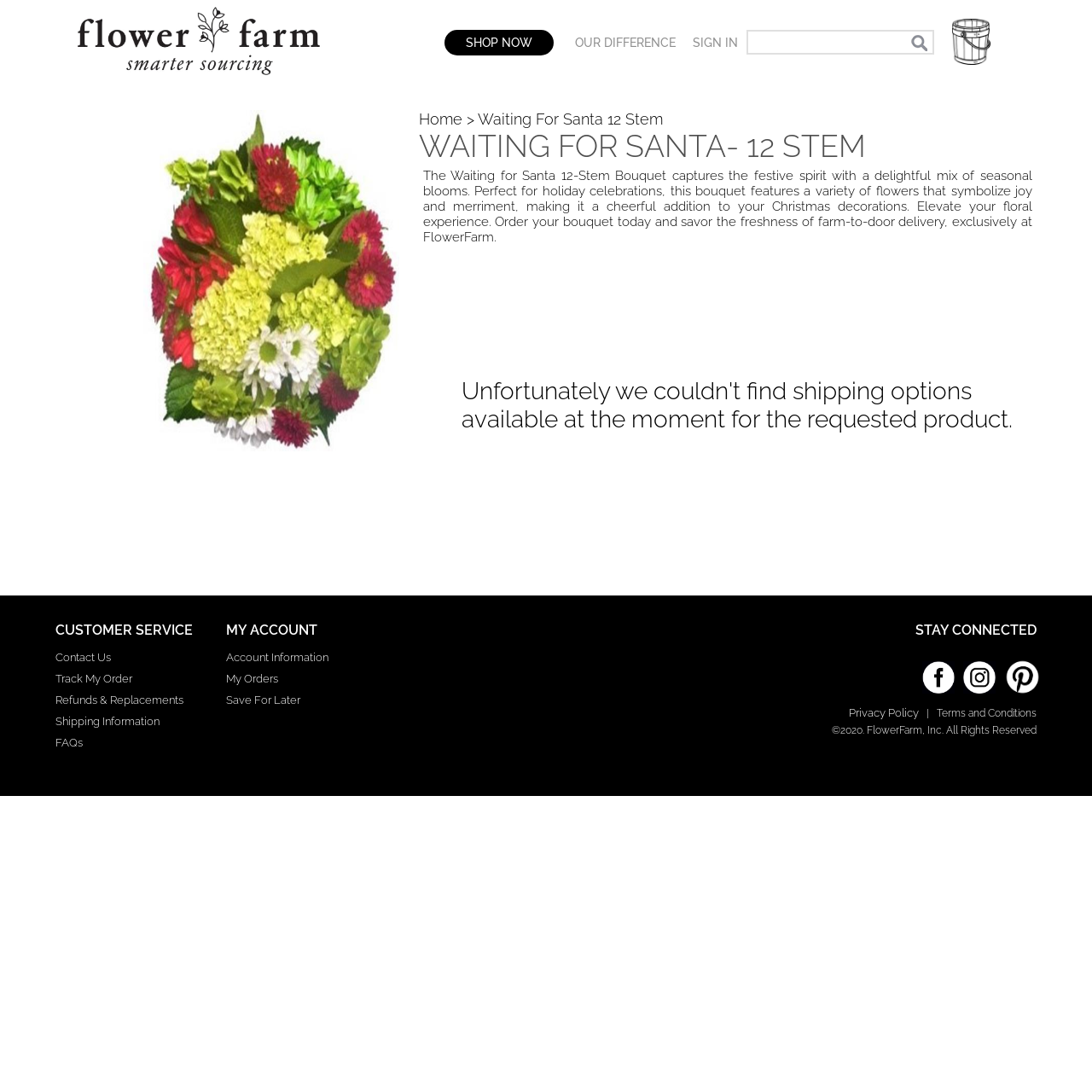Provide the bounding box coordinates of the HTML element described as: "aria-label="Facebook"". The bounding box coordinates should be four float numbers between 0 and 1, i.e., [left, top, right, bottom].

[0.845, 0.6, 0.874, 0.629]